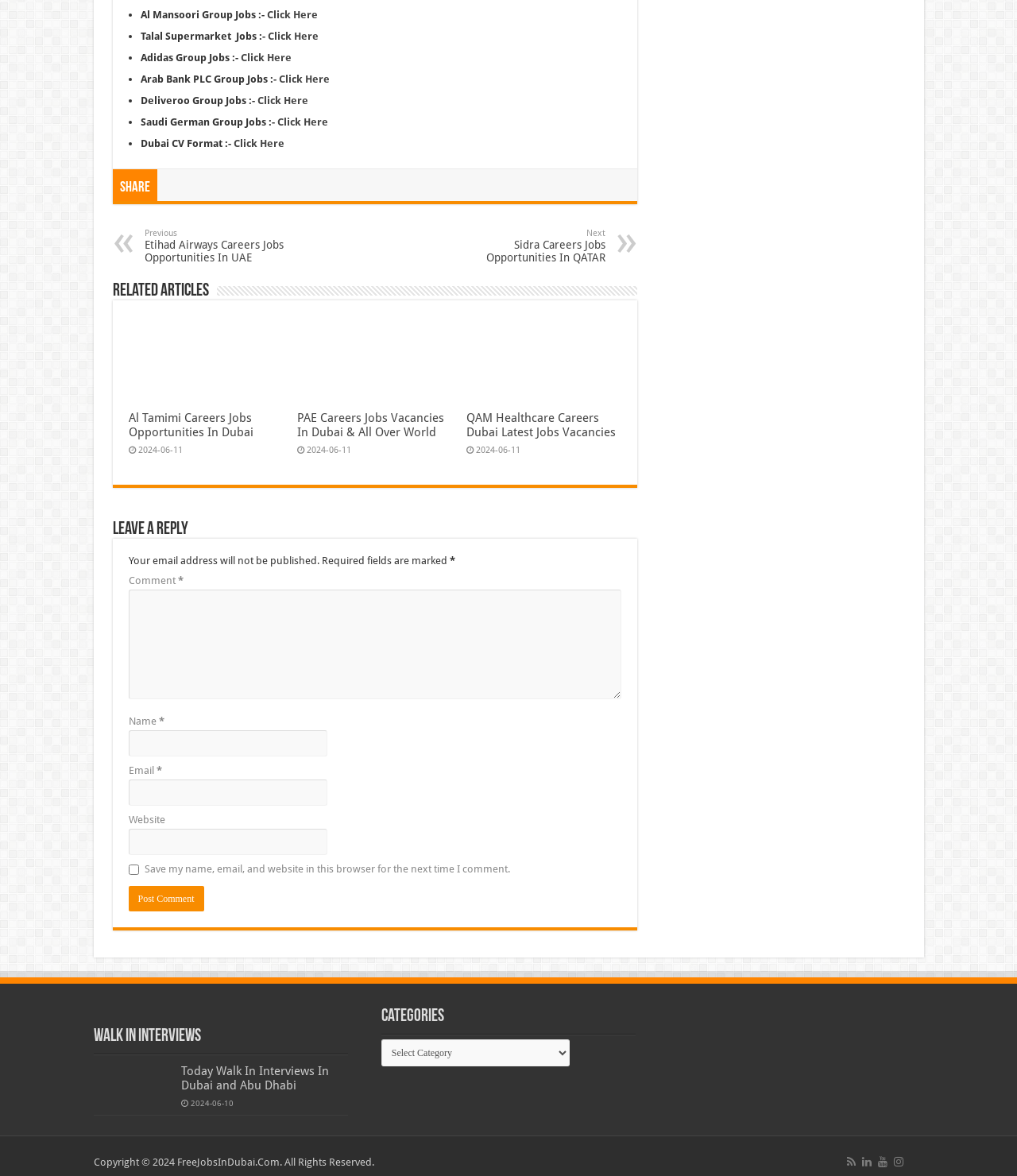Please identify the bounding box coordinates of the region to click in order to complete the task: "Click on Previous Etihad Airways Careers Jobs Opportunities In UAE". The coordinates must be four float numbers between 0 and 1, specified as [left, top, right, bottom].

[0.142, 0.194, 0.302, 0.224]